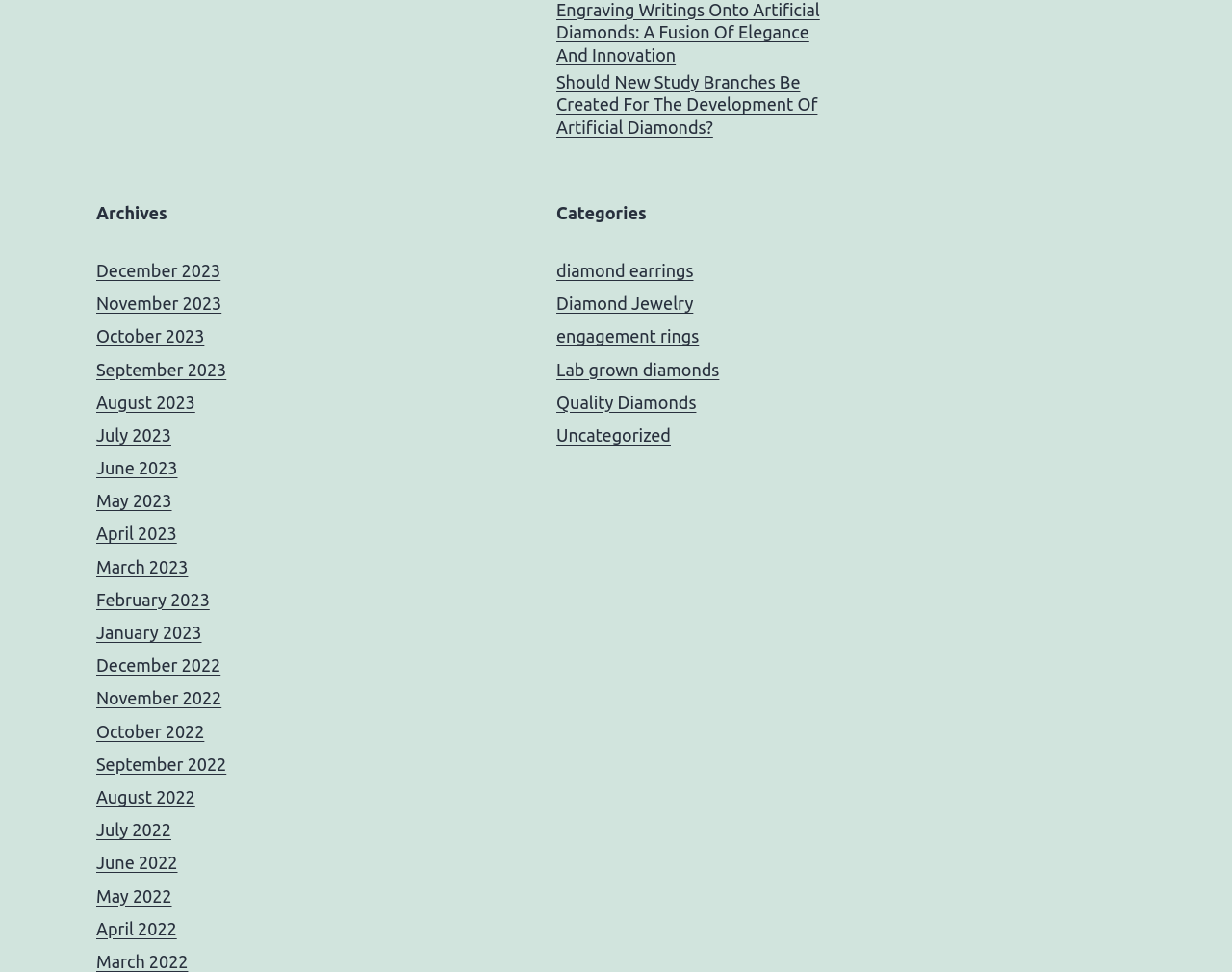What is the earliest month listed?
Please give a detailed and elaborate explanation in response to the question.

I looked at the list of links under the 'Archives' heading and found that the earliest month listed is March 2022, which is at the bottom of the list.